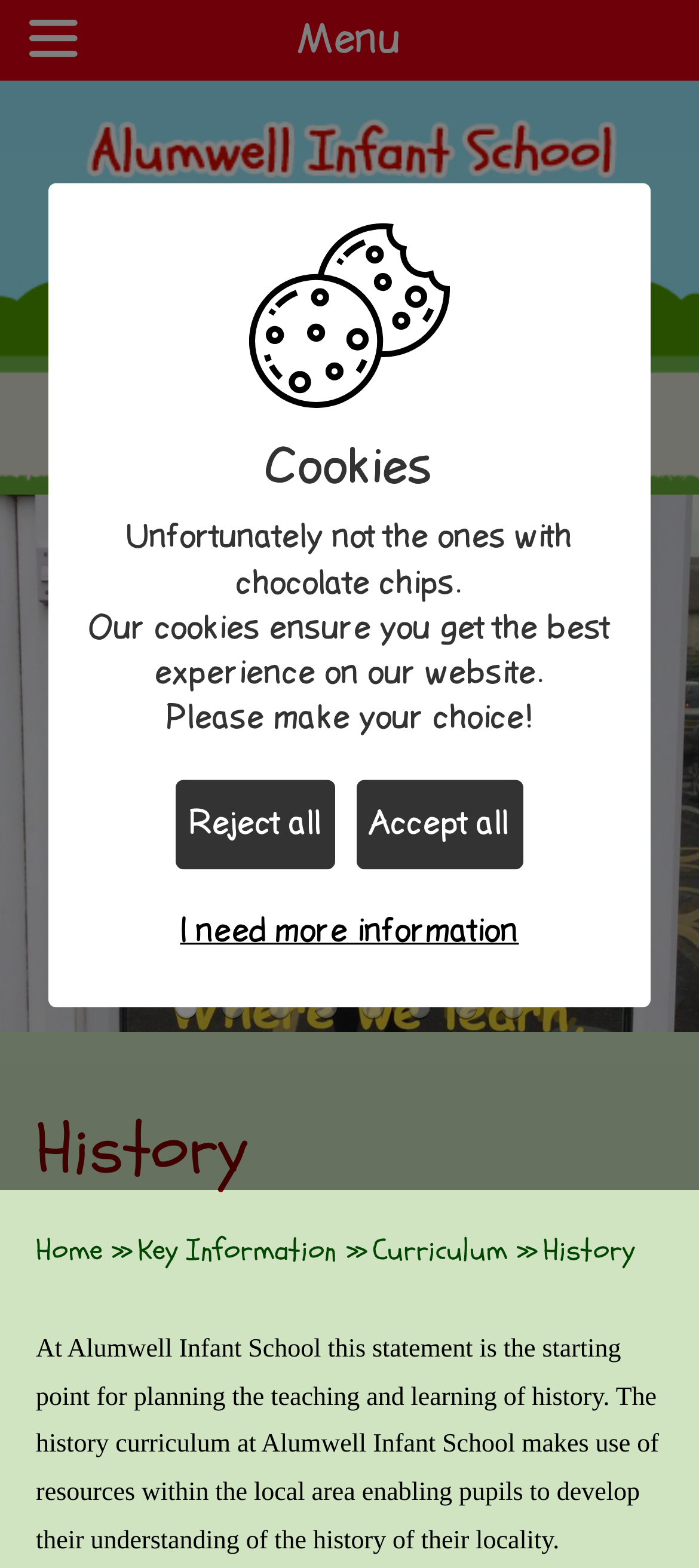Provide the bounding box coordinates of the HTML element this sentence describes: "Parent & Child Questionnaire Results". The bounding box coordinates consist of four float numbers between 0 and 1, i.e., [left, top, right, bottom].

[0.0, 0.378, 0.887, 0.457]